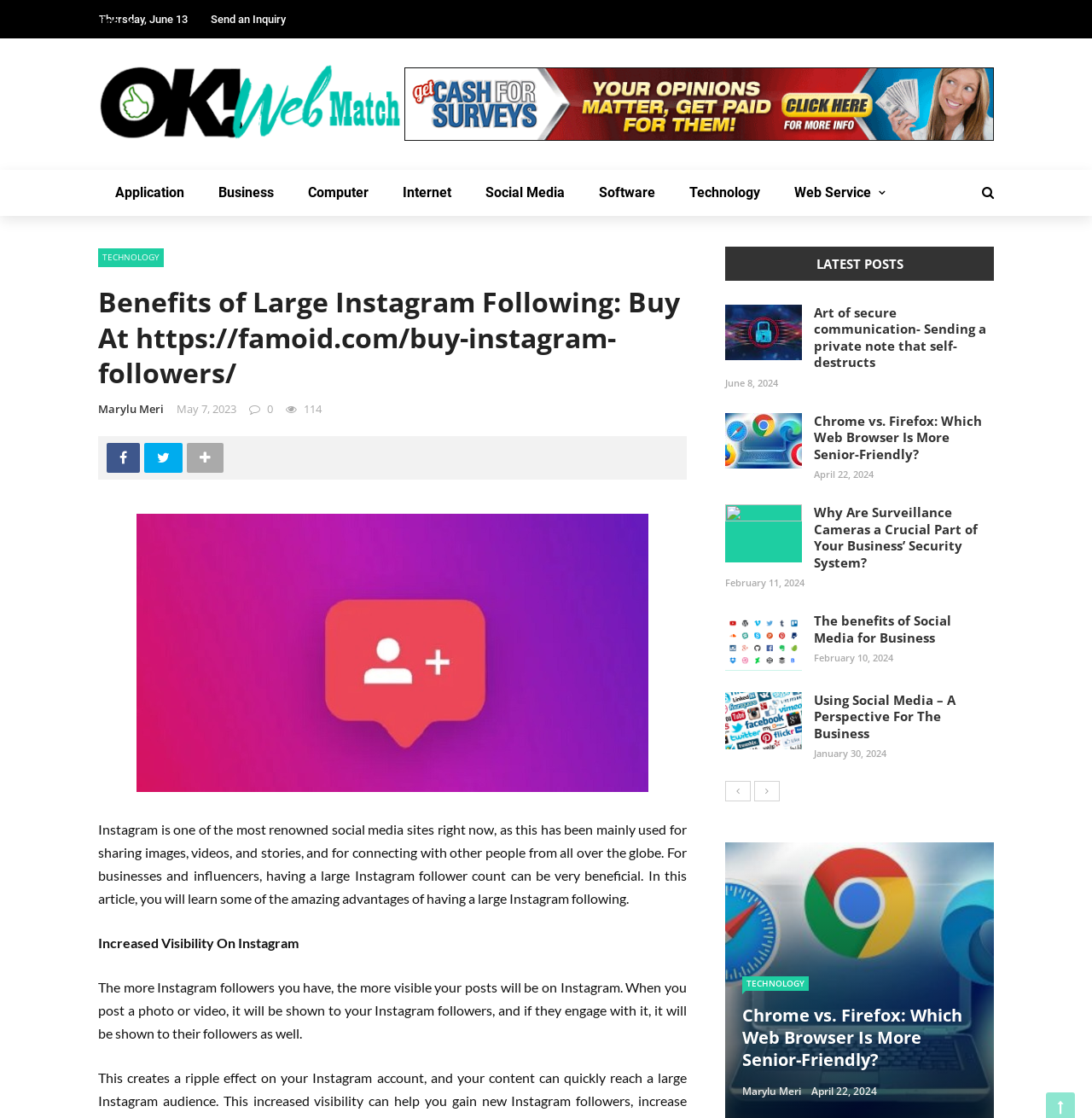Please determine the headline of the webpage and provide its content.

Benefits of Large Instagram Following: Buy At https://famoid.com/buy-instagram-followers/